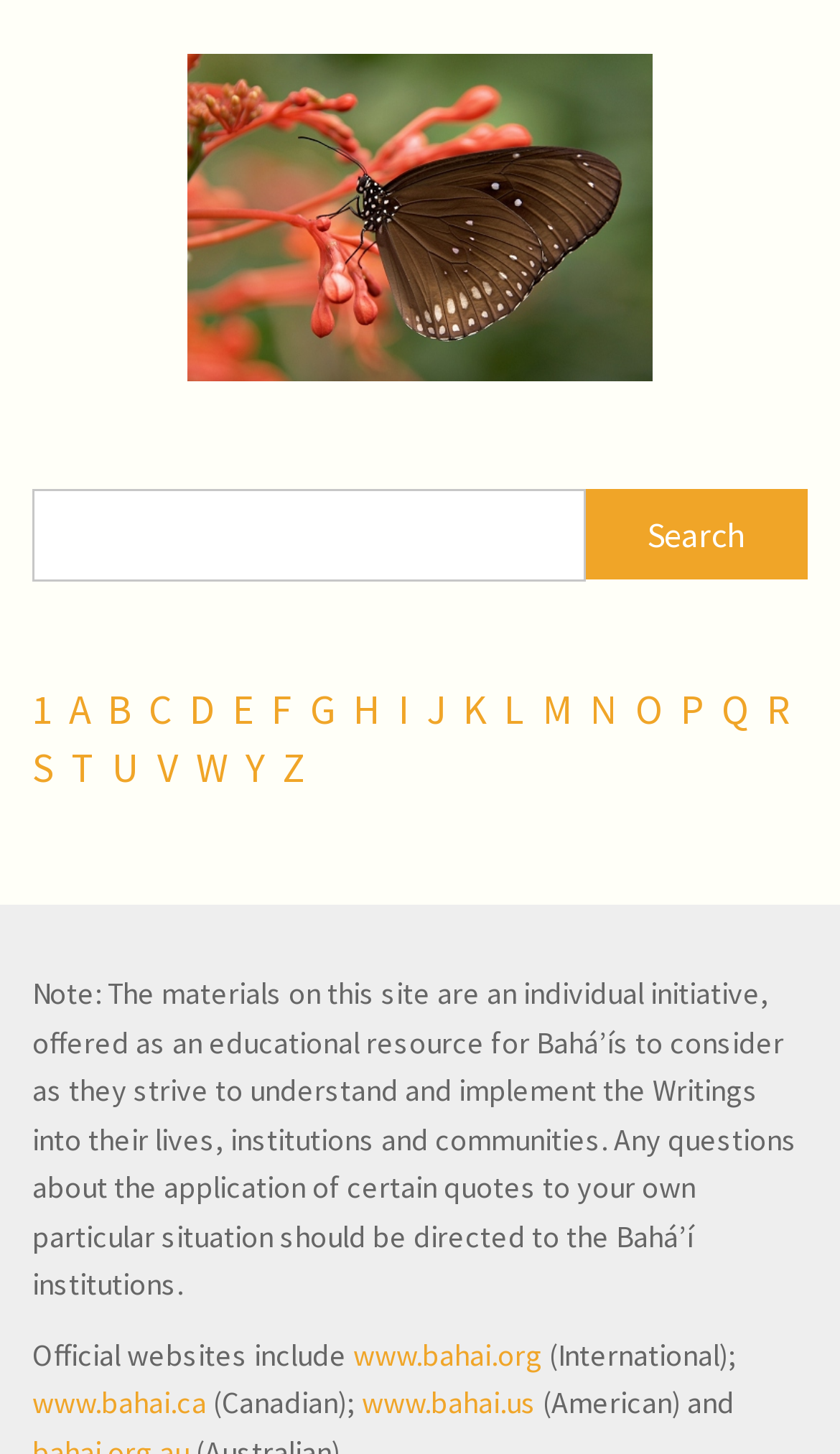Please locate the bounding box coordinates of the element that should be clicked to complete the given instruction: "Go to the Canadian website".

[0.038, 0.951, 0.246, 0.978]